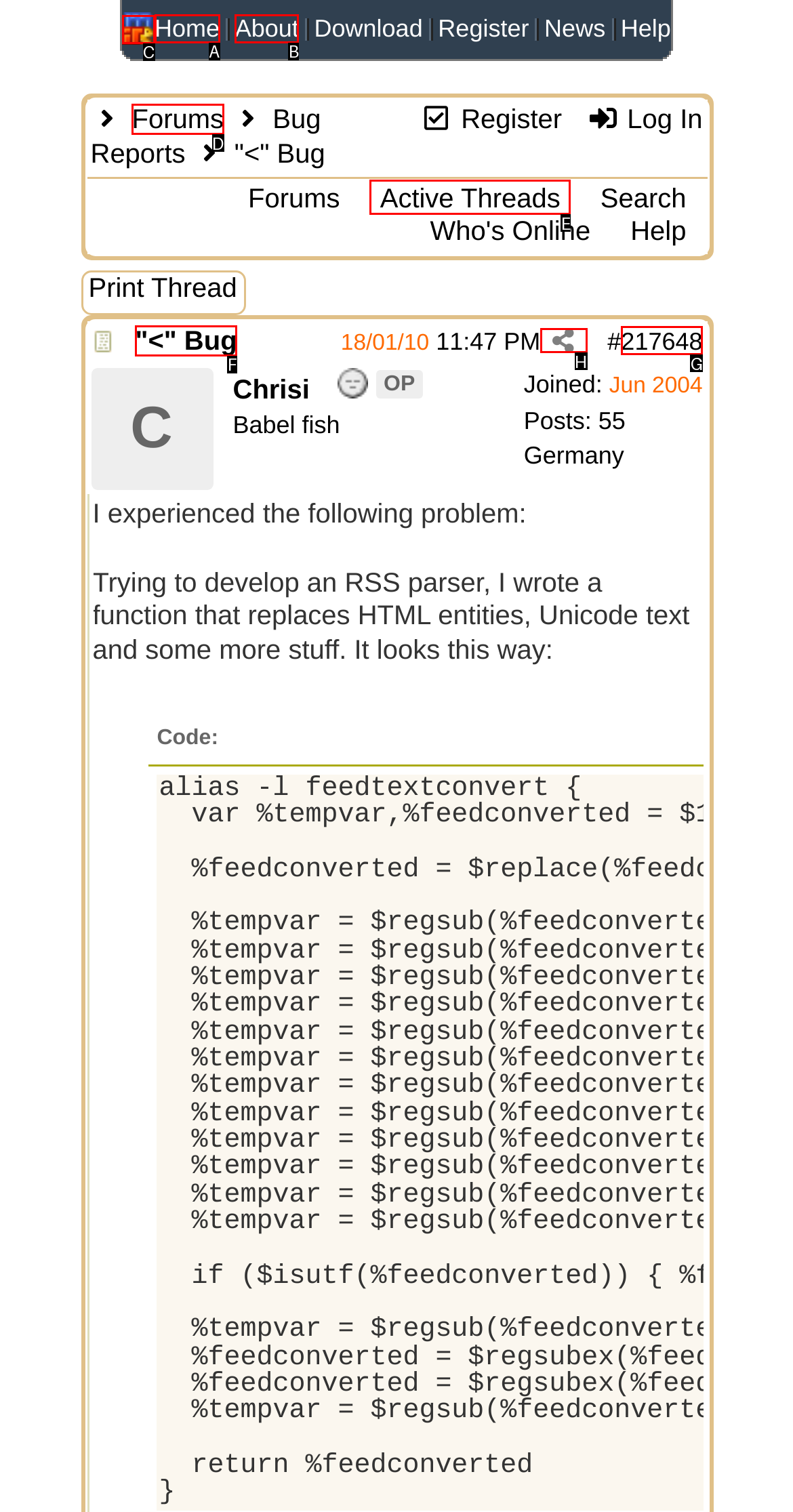From the given options, choose the HTML element that aligns with the description: [MEDIUM/WIDE] Aphrodite Sticker. Respond with the letter of the selected element.

None